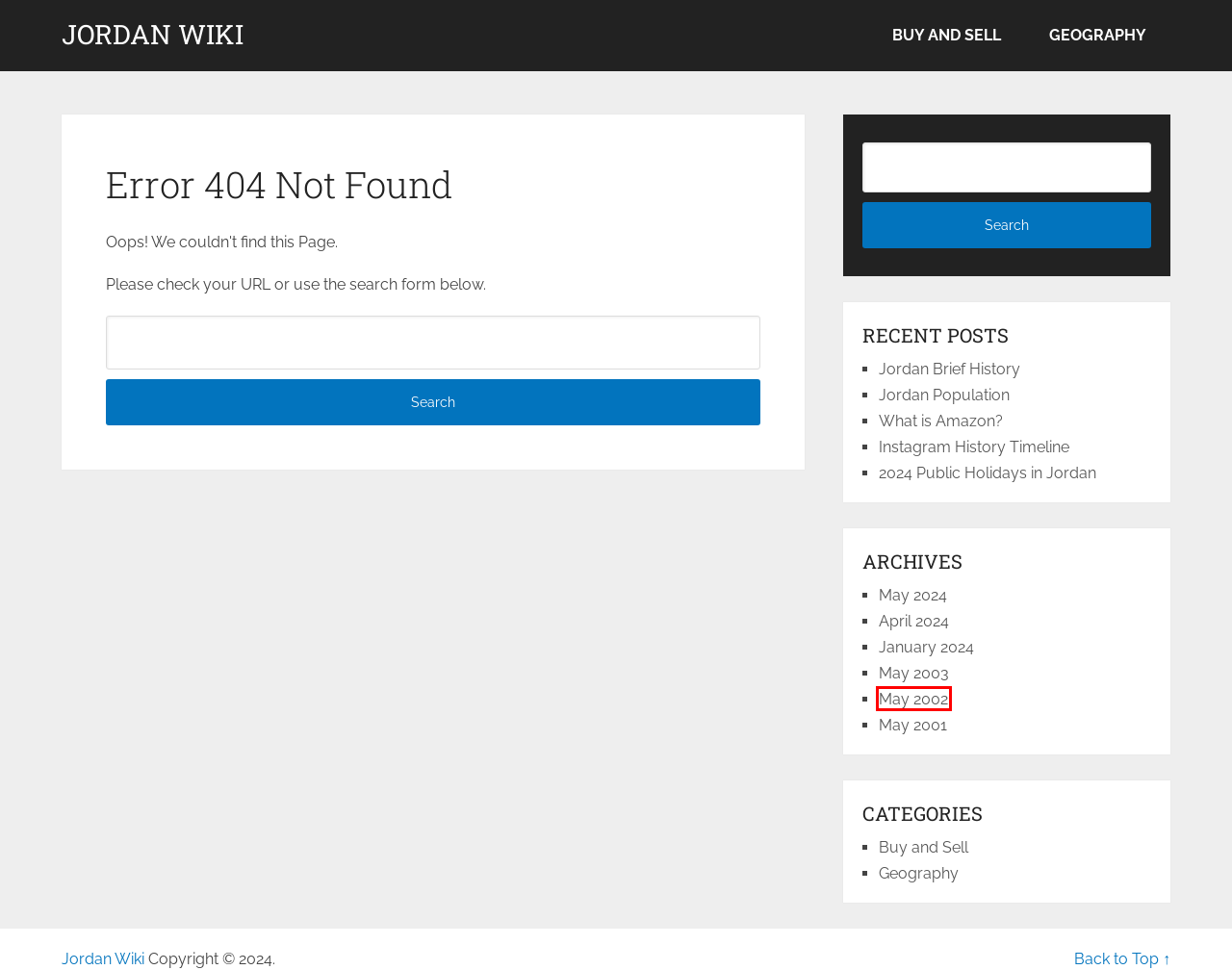You’re provided with a screenshot of a webpage that has a red bounding box around an element. Choose the best matching webpage description for the new page after clicking the element in the red box. The options are:
A. May 2024 – Jordan Wiki
B. May 2002 – Jordan Wiki
C. Jordan Brief History – Jordan Wiki
D. What is Amazon? – Jordan Wiki
E. Geography – Jordan Wiki
F. Jordan Wiki
G. May 2003 – Jordan Wiki
H. 2024 Public Holidays in Jordan – Jordan Wiki

B